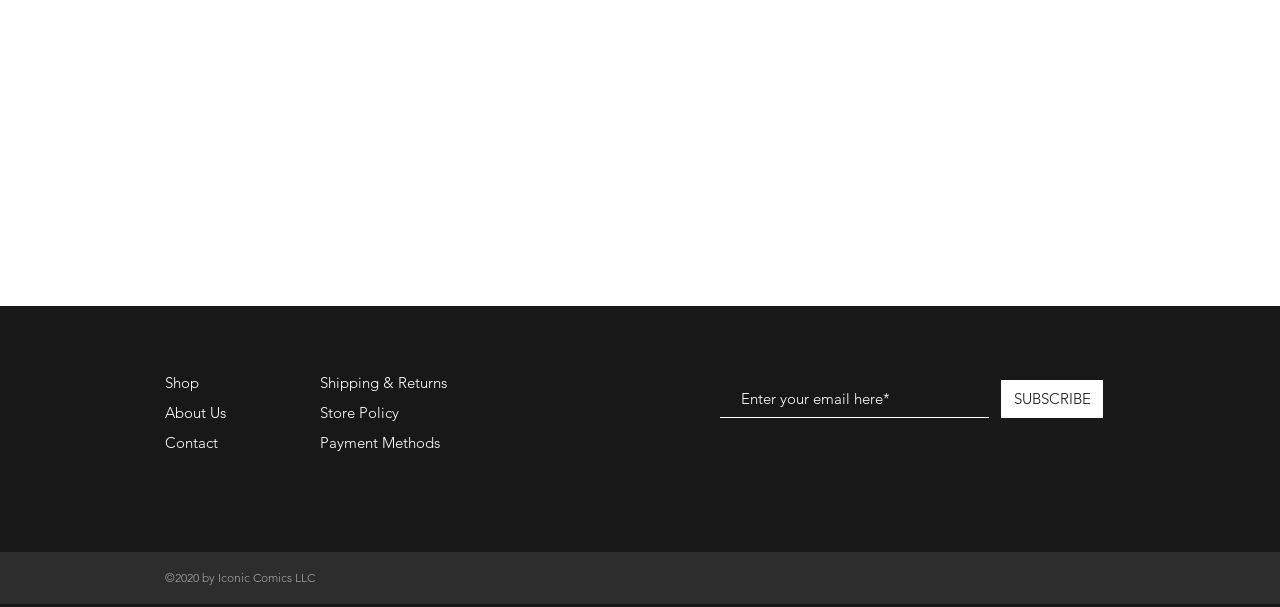What is the purpose of the textbox?
Please answer the question with a detailed and comprehensive explanation.

The textbox has a label 'Enter your email here*' and is required, indicating that it is used to collect email addresses from users, likely for subscription or newsletter purposes.